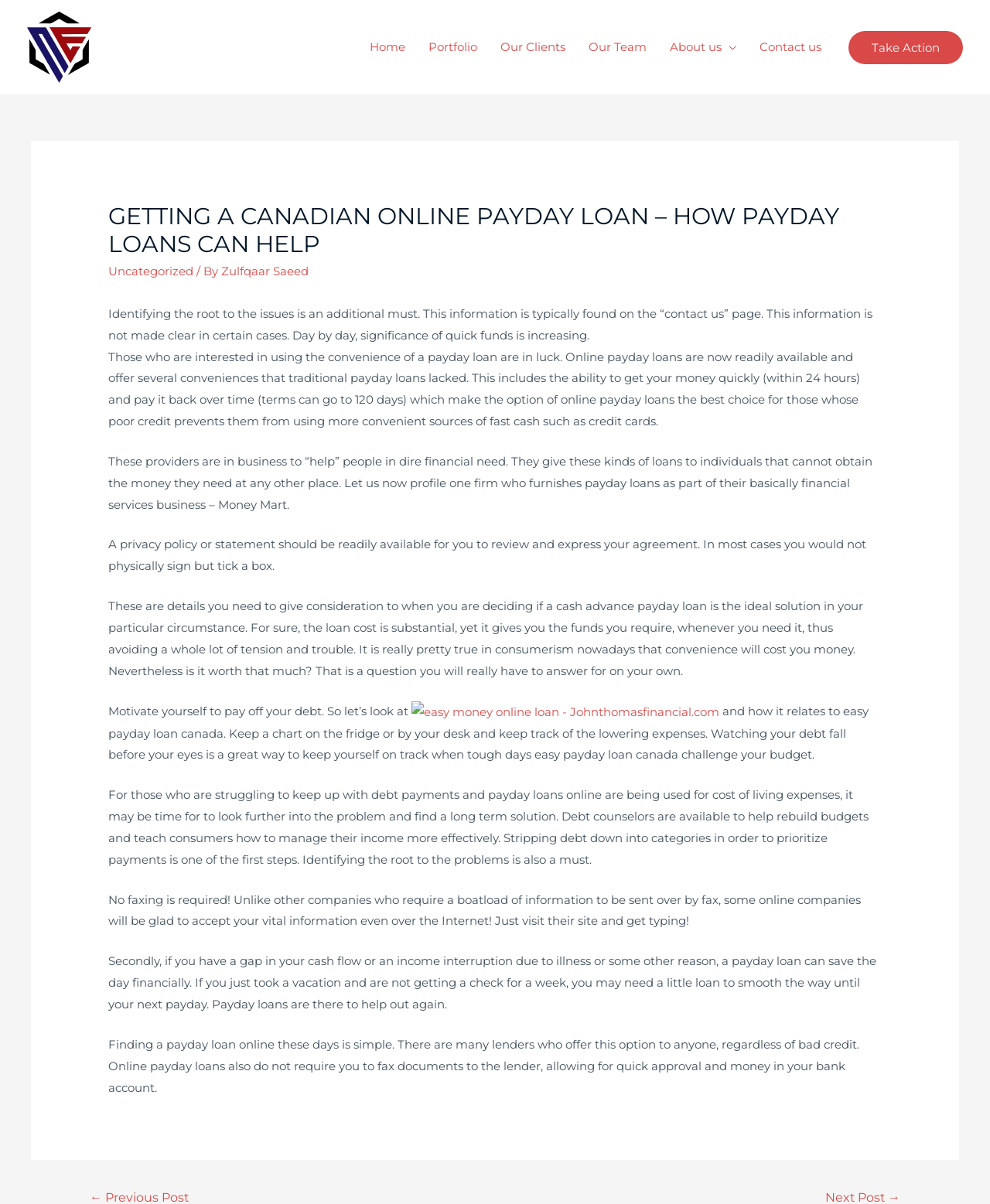Could you indicate the bounding box coordinates of the region to click in order to complete this instruction: "Click on the 'easy money online loan - Johnthomasfinancial.com' link".

[0.416, 0.584, 0.727, 0.596]